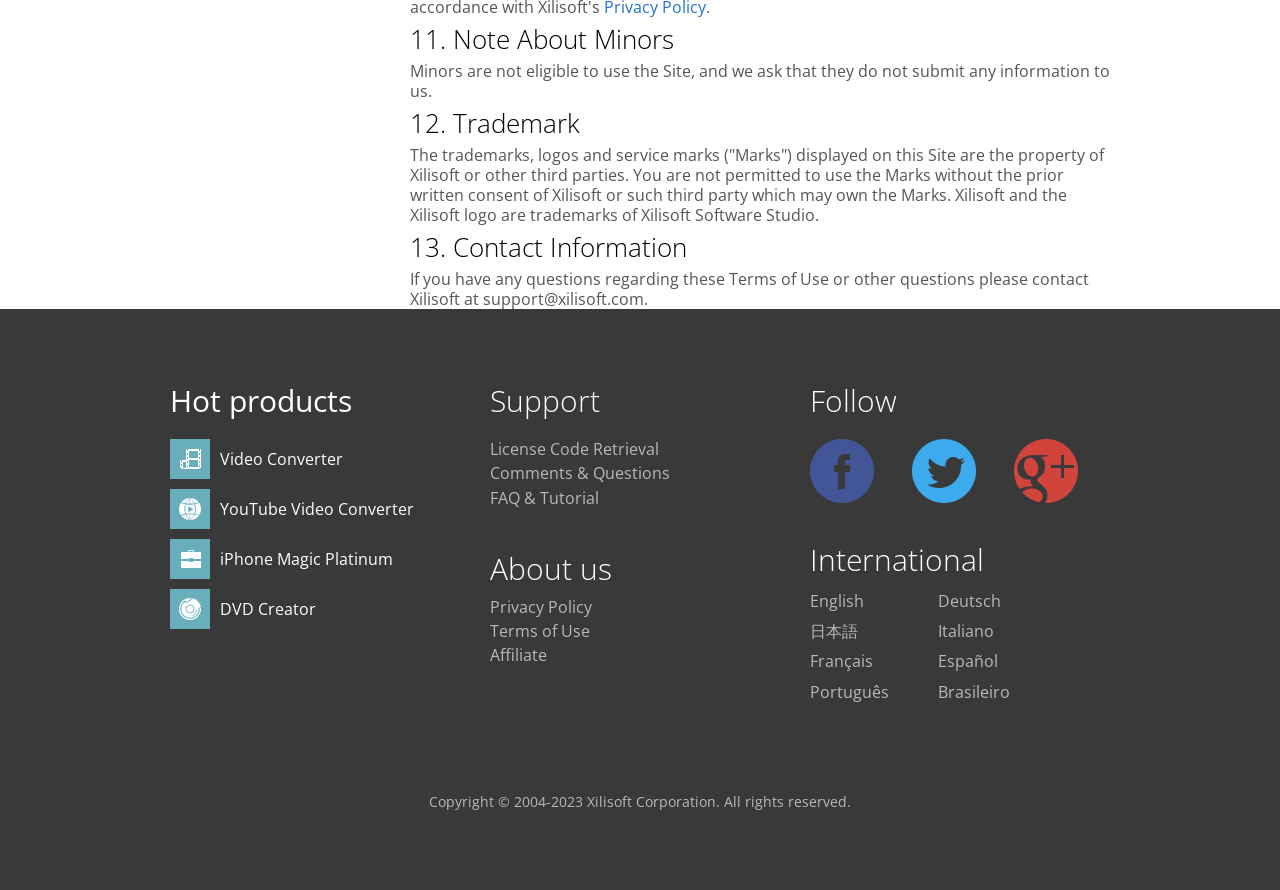Determine the bounding box coordinates of the region that needs to be clicked to achieve the task: "Get License Code Retrieval".

[0.383, 0.492, 0.515, 0.517]